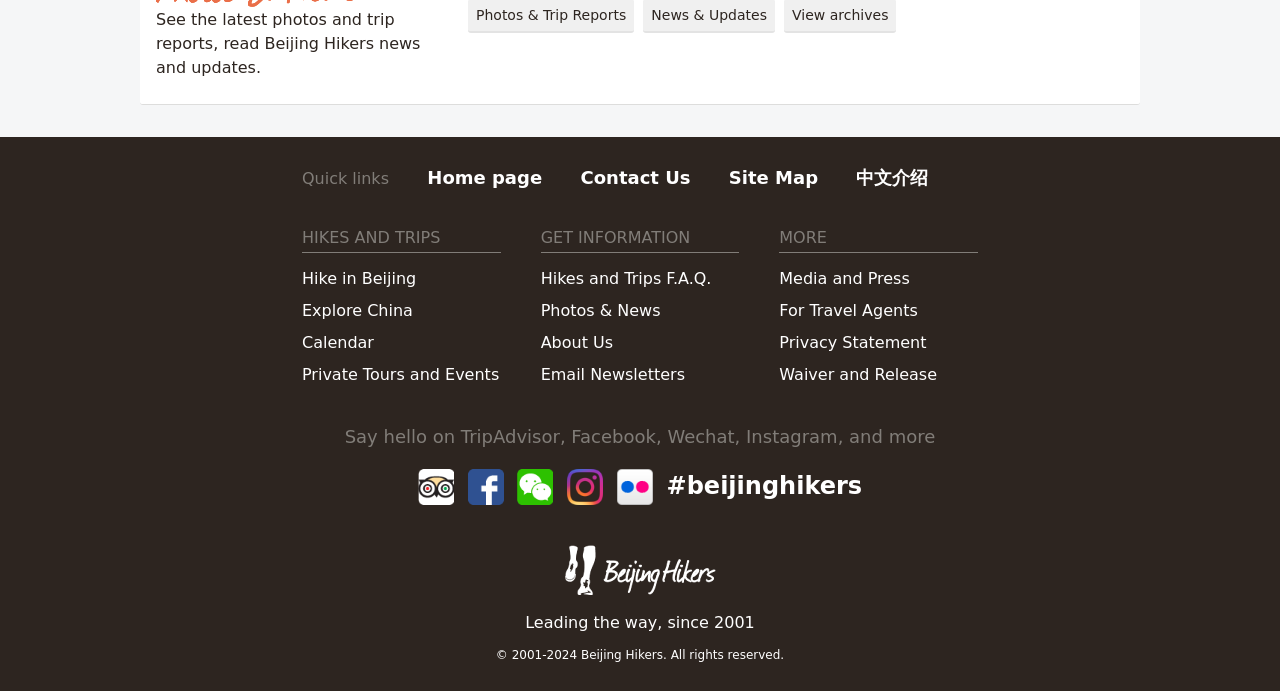Determine the bounding box coordinates for the region that must be clicked to execute the following instruction: "Say hello on Facebook".

[0.446, 0.617, 0.512, 0.648]